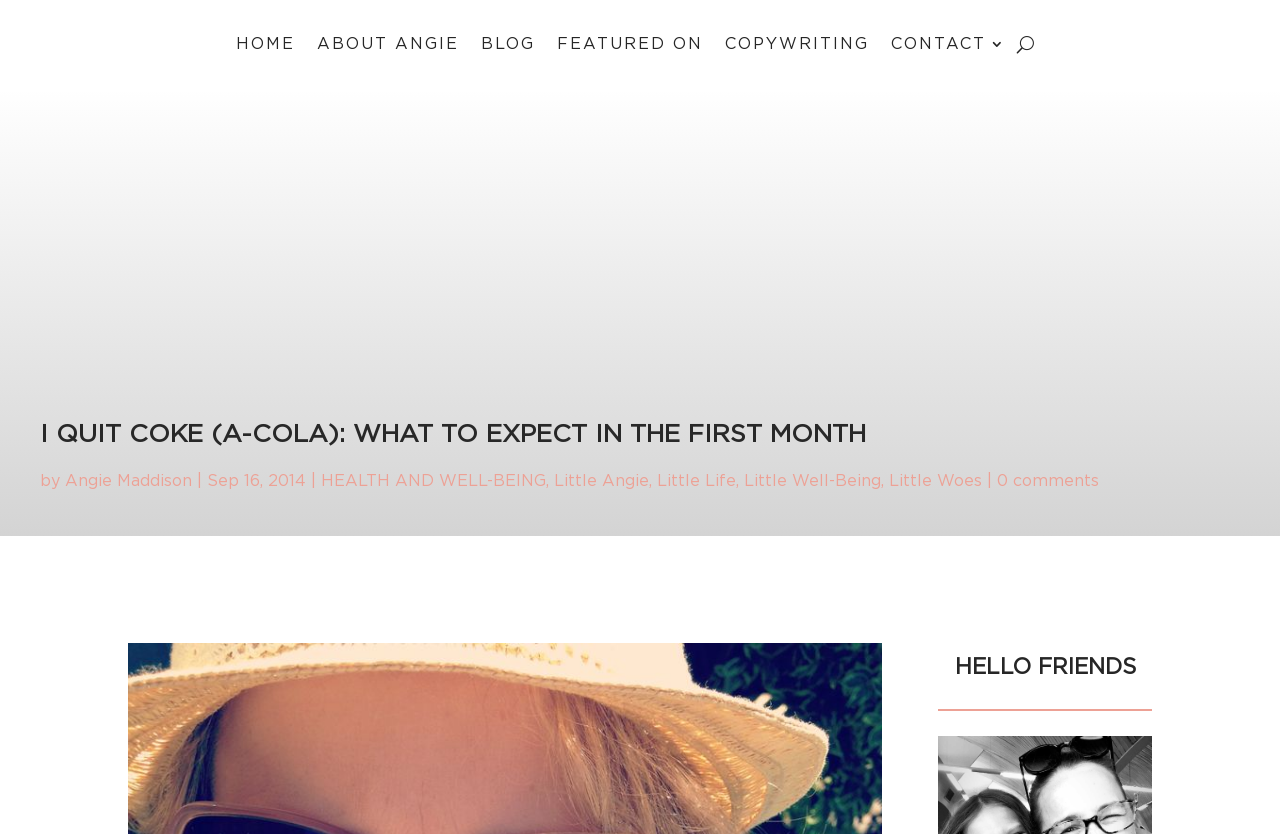Ascertain the bounding box coordinates for the UI element detailed here: "Featured On". The coordinates should be provided as [left, top, right, bottom] with each value being a float between 0 and 1.

[0.439, 0.044, 0.545, 0.071]